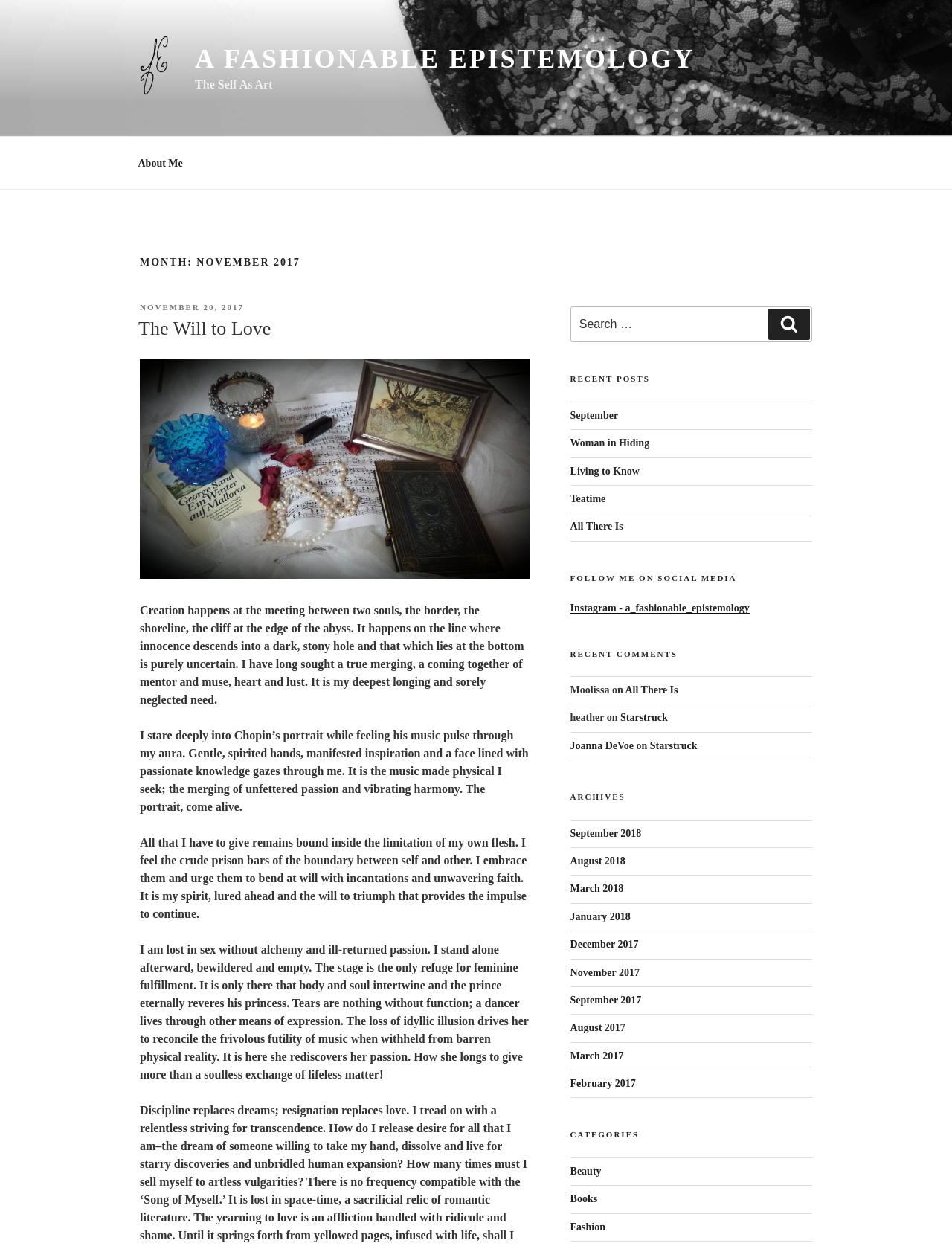What is the category of the blog post 'Starstruck'?
Answer briefly with a single word or phrase based on the image.

Beauty